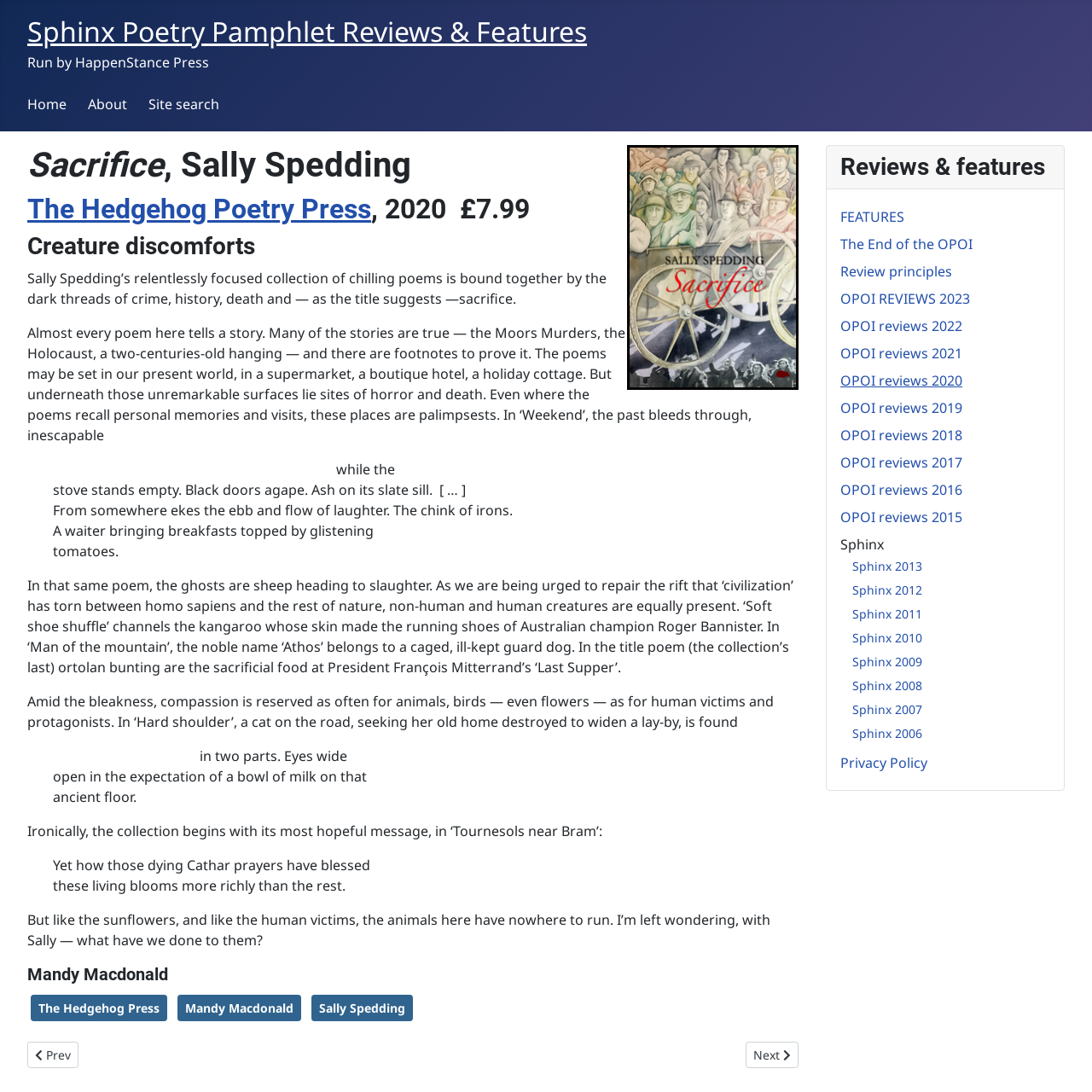Please locate the bounding box coordinates of the element that needs to be clicked to achieve the following instruction: "Read the review of 'Sacrifice' by Sally Spedding". The coordinates should be four float numbers between 0 and 1, i.e., [left, top, right, bottom].

[0.025, 0.133, 0.731, 0.17]